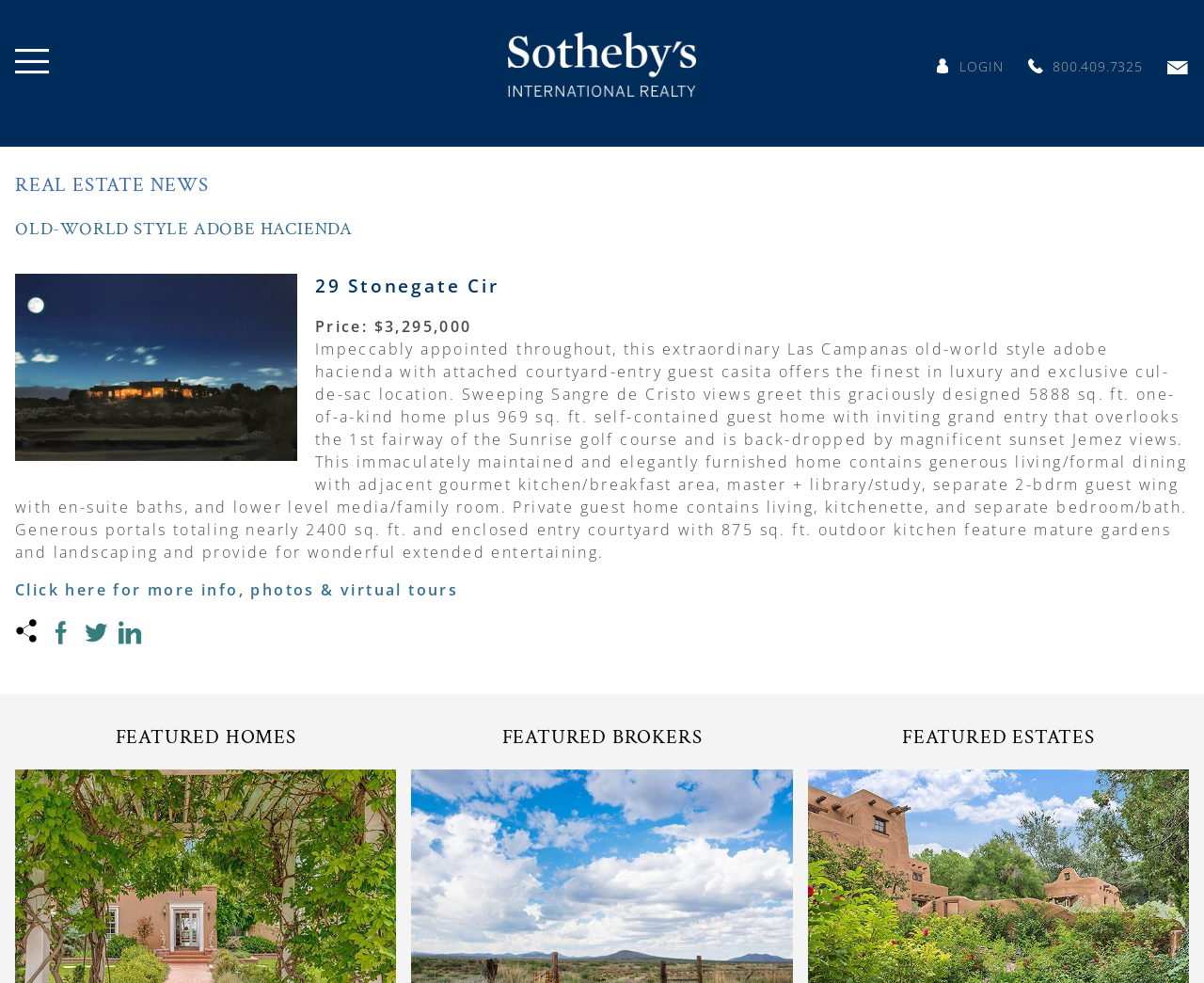Determine the bounding box coordinates of the clickable element necessary to fulfill the instruction: "Click on the Santa Fe Sotheby's International Realty logo". Provide the coordinates as four float numbers within the 0 to 1 range, i.e., [left, top, right, bottom].

[0.422, 0.032, 0.578, 0.098]